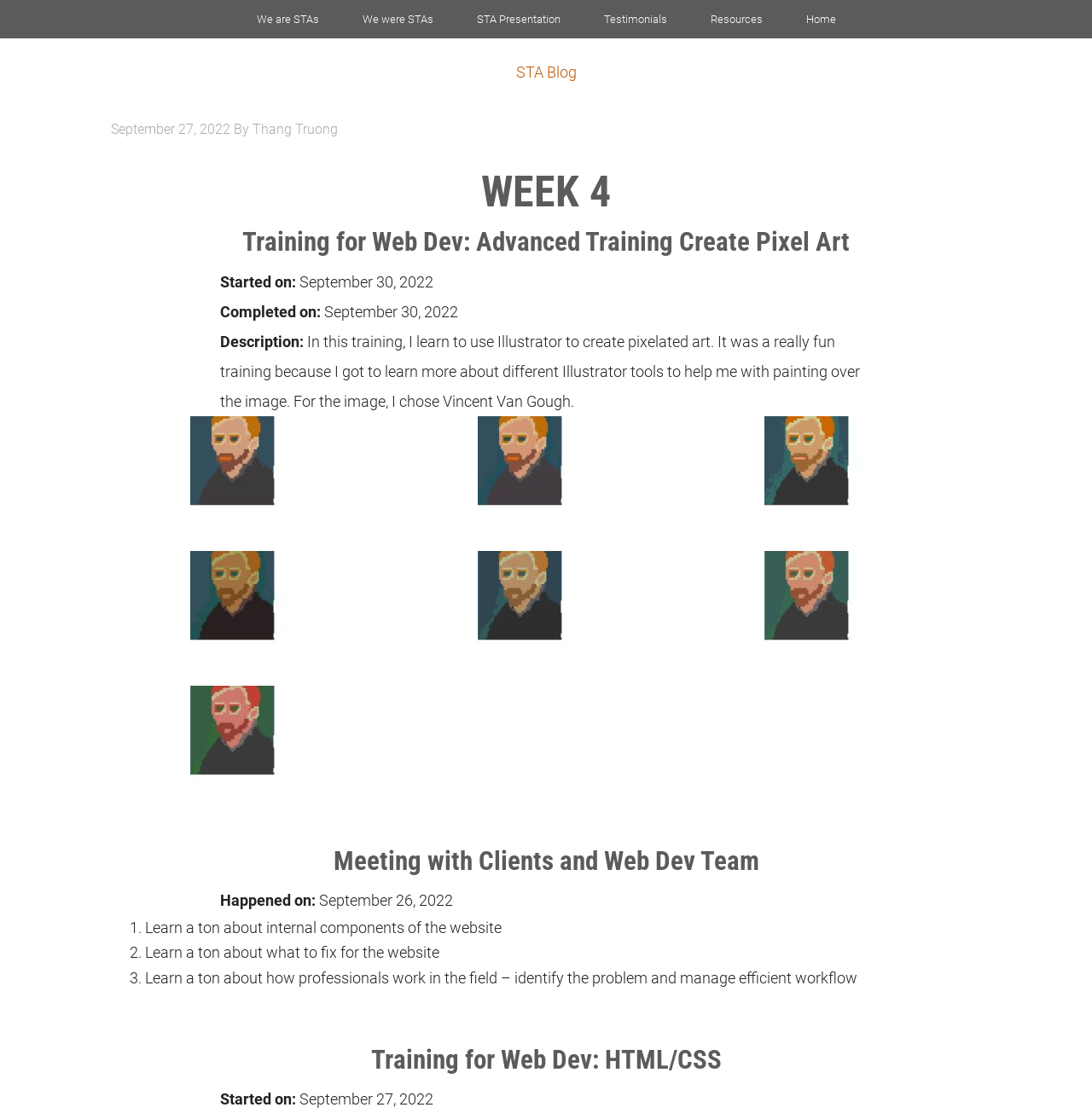Could you indicate the bounding box coordinates of the region to click in order to complete this instruction: "View the image created by Thang Truong".

[0.171, 0.473, 0.295, 0.489]